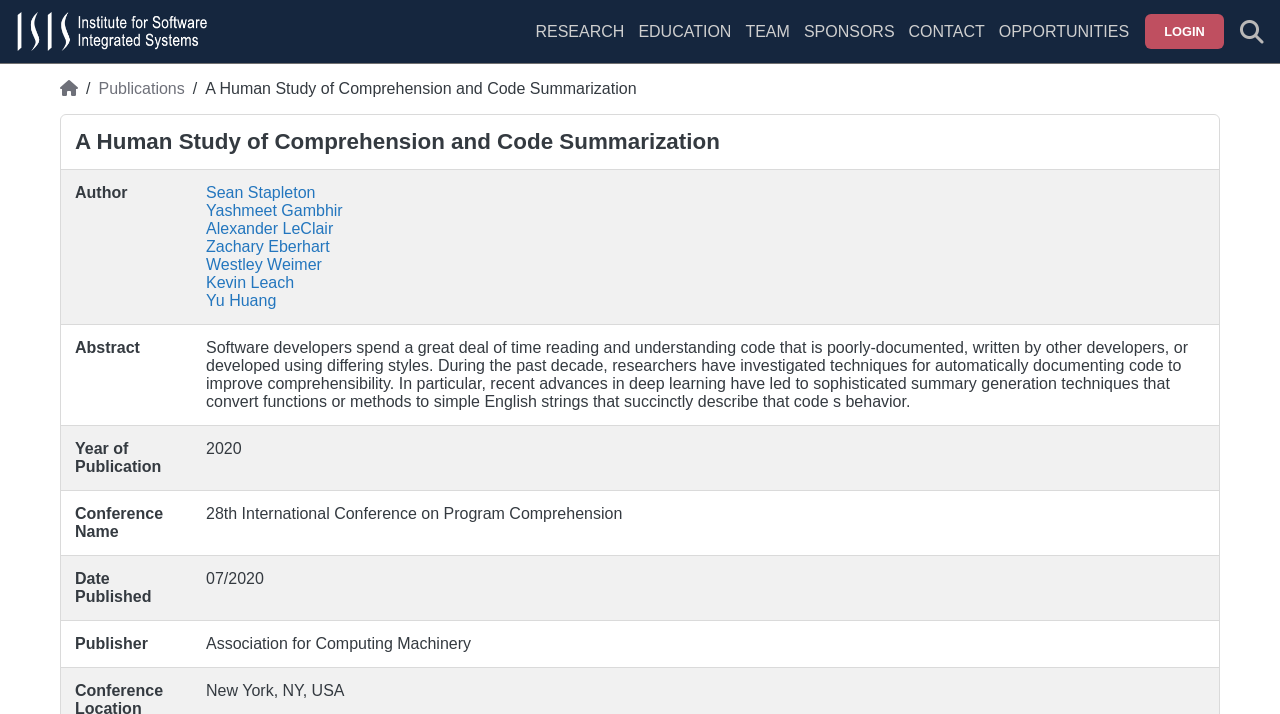Highlight the bounding box coordinates of the element that should be clicked to carry out the following instruction: "View the publication details". The coordinates must be given as four float numbers ranging from 0 to 1, i.e., [left, top, right, bottom].

[0.16, 0.112, 0.497, 0.136]